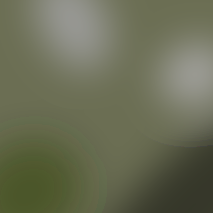What is the purpose of photography suggested in the image?
Please use the image to provide an in-depth answer to the question.

The caption implies that the image showcases the idea of preserving cherished memories through photography, which is a common purpose of family and lifestyle photography.